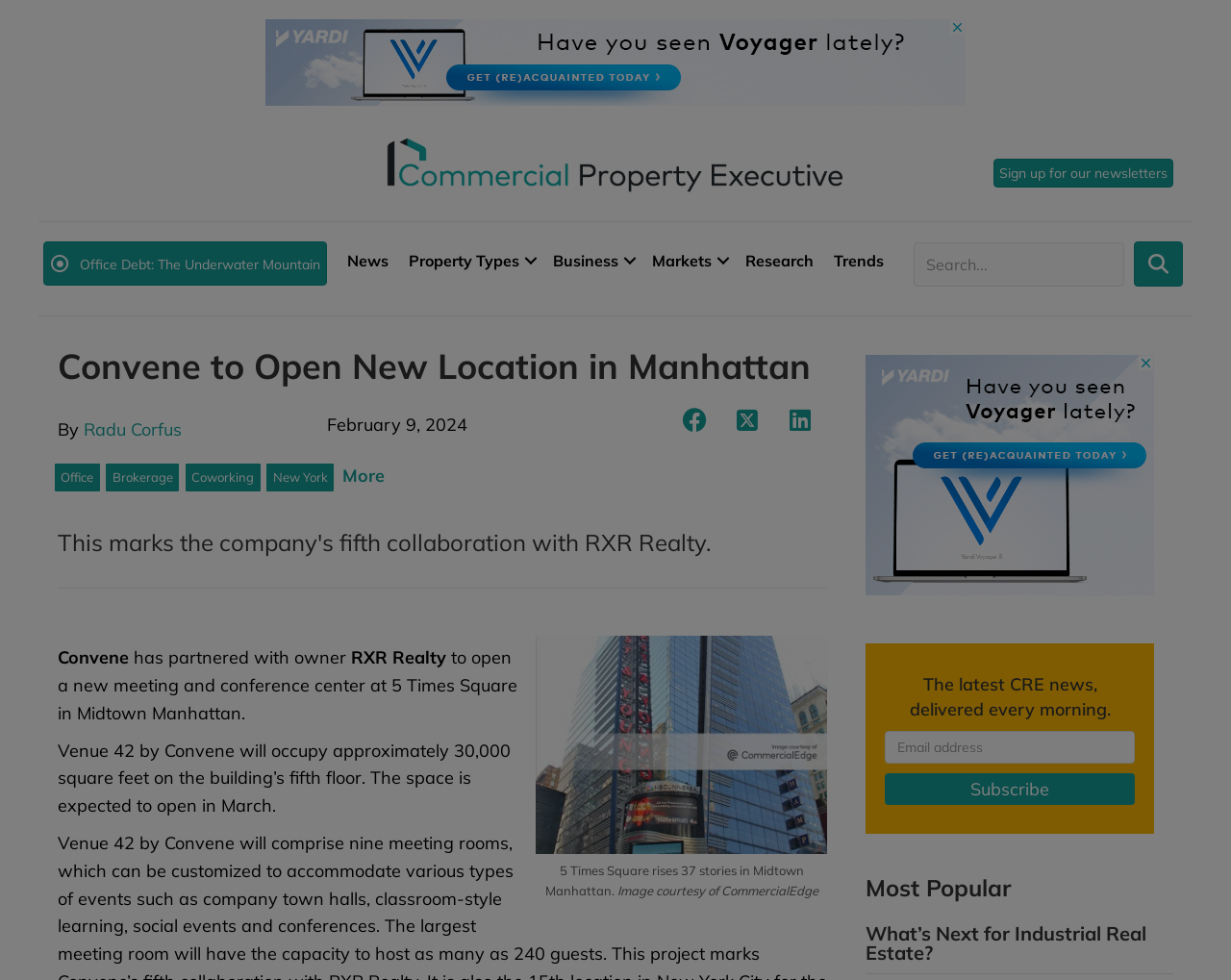Find the UI element described as: "aria-label="Search input" name="s" placeholder="Search..."" and predict its bounding box coordinates. Ensure the coordinates are four float numbers between 0 and 1, [left, top, right, bottom].

[0.742, 0.247, 0.913, 0.292]